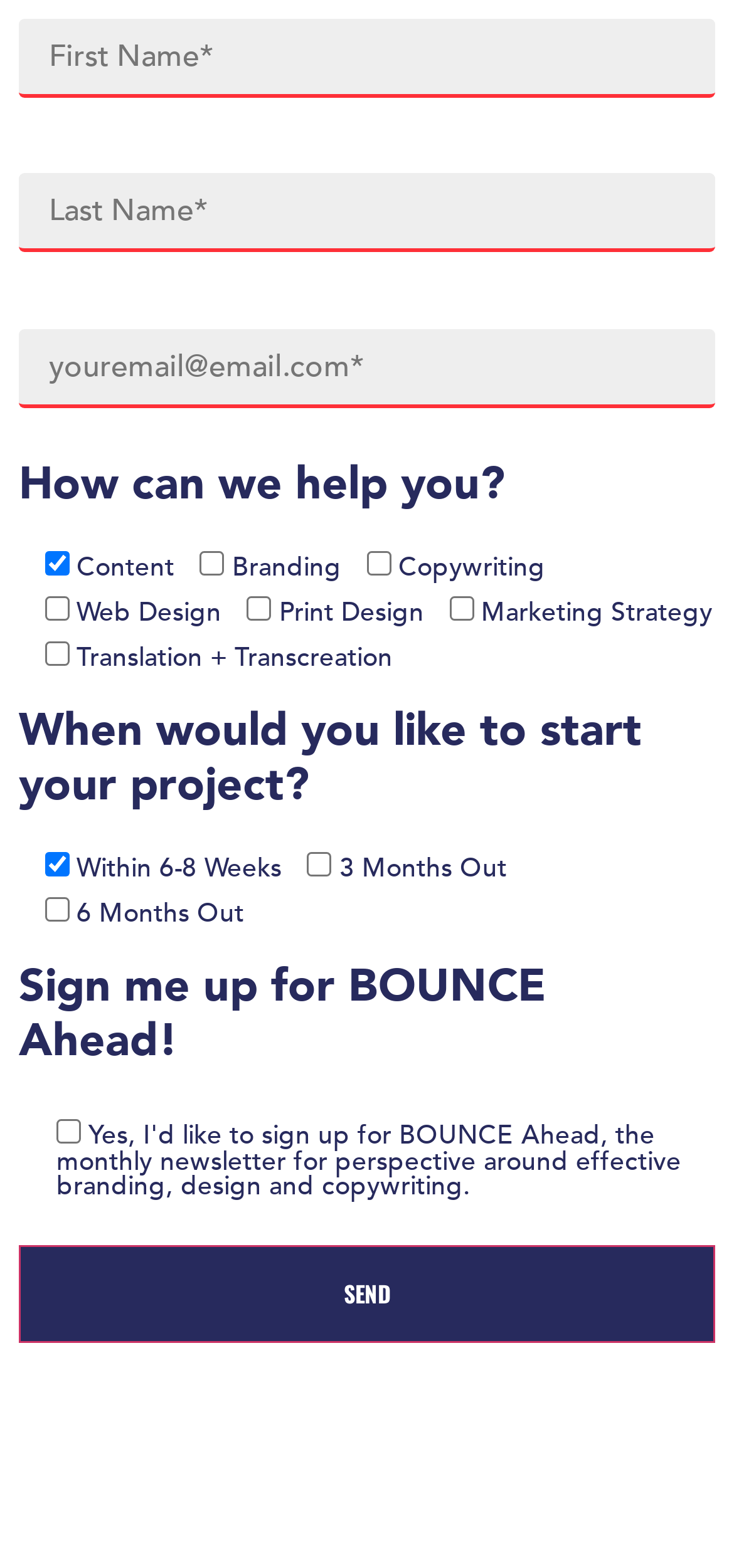Please determine the bounding box coordinates for the element that should be clicked to follow these instructions: "Enter your content".

[0.026, 0.012, 0.974, 0.062]